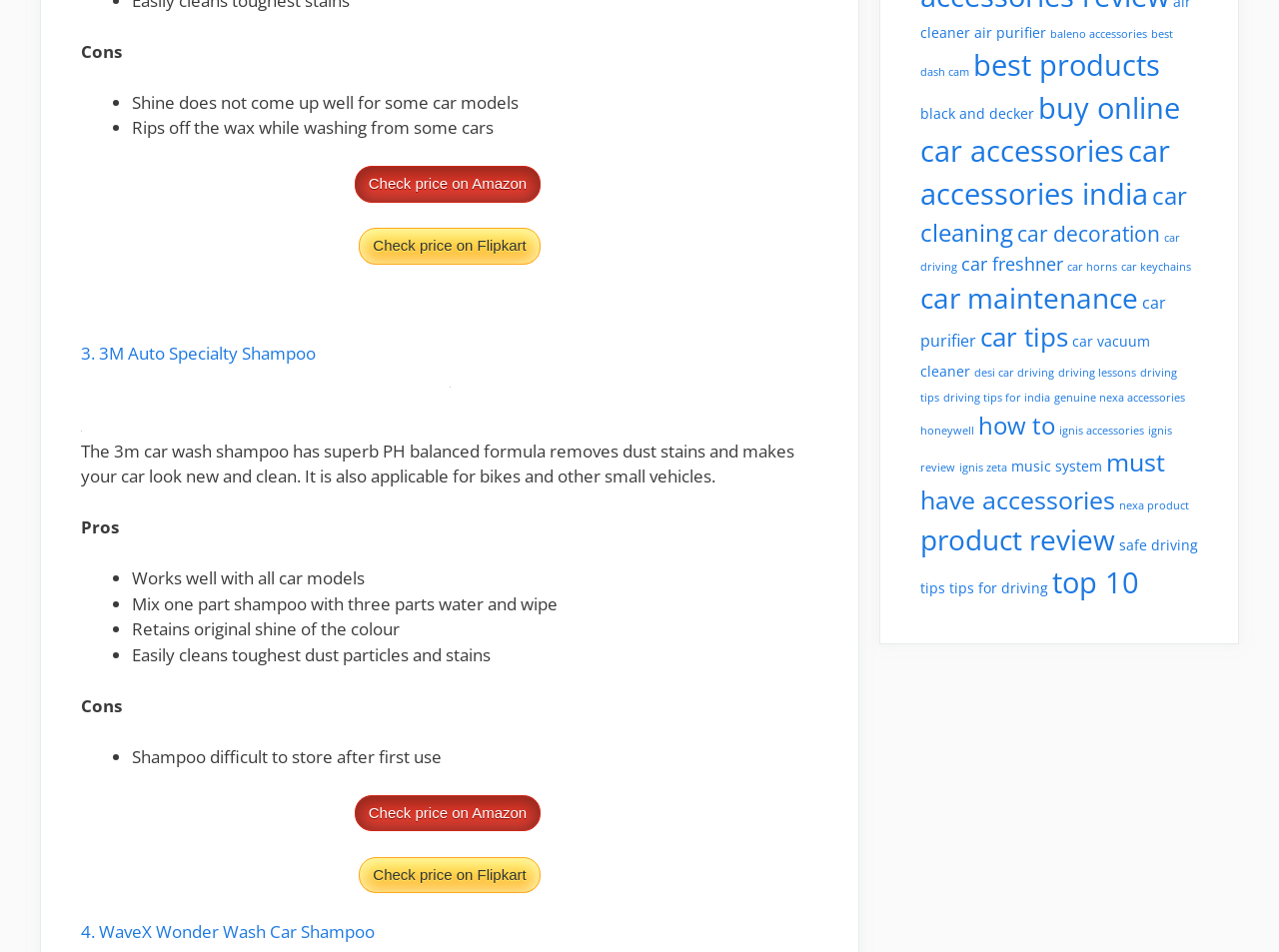Please answer the following question using a single word or phrase: How many car shampoo products are listed?

2